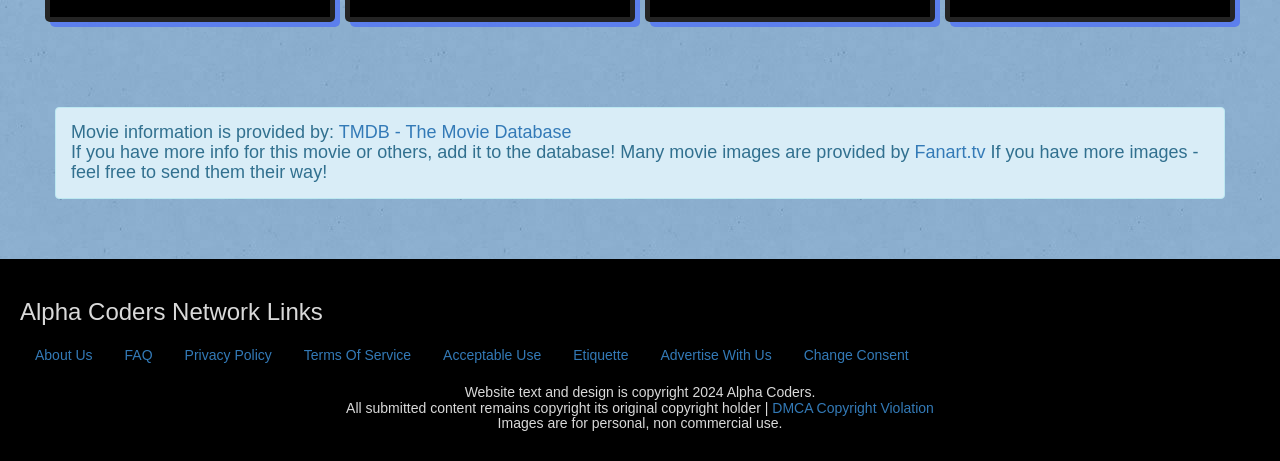Provide the bounding box coordinates of the UI element that matches the description: "Change Consent".

[0.616, 0.727, 0.722, 0.814]